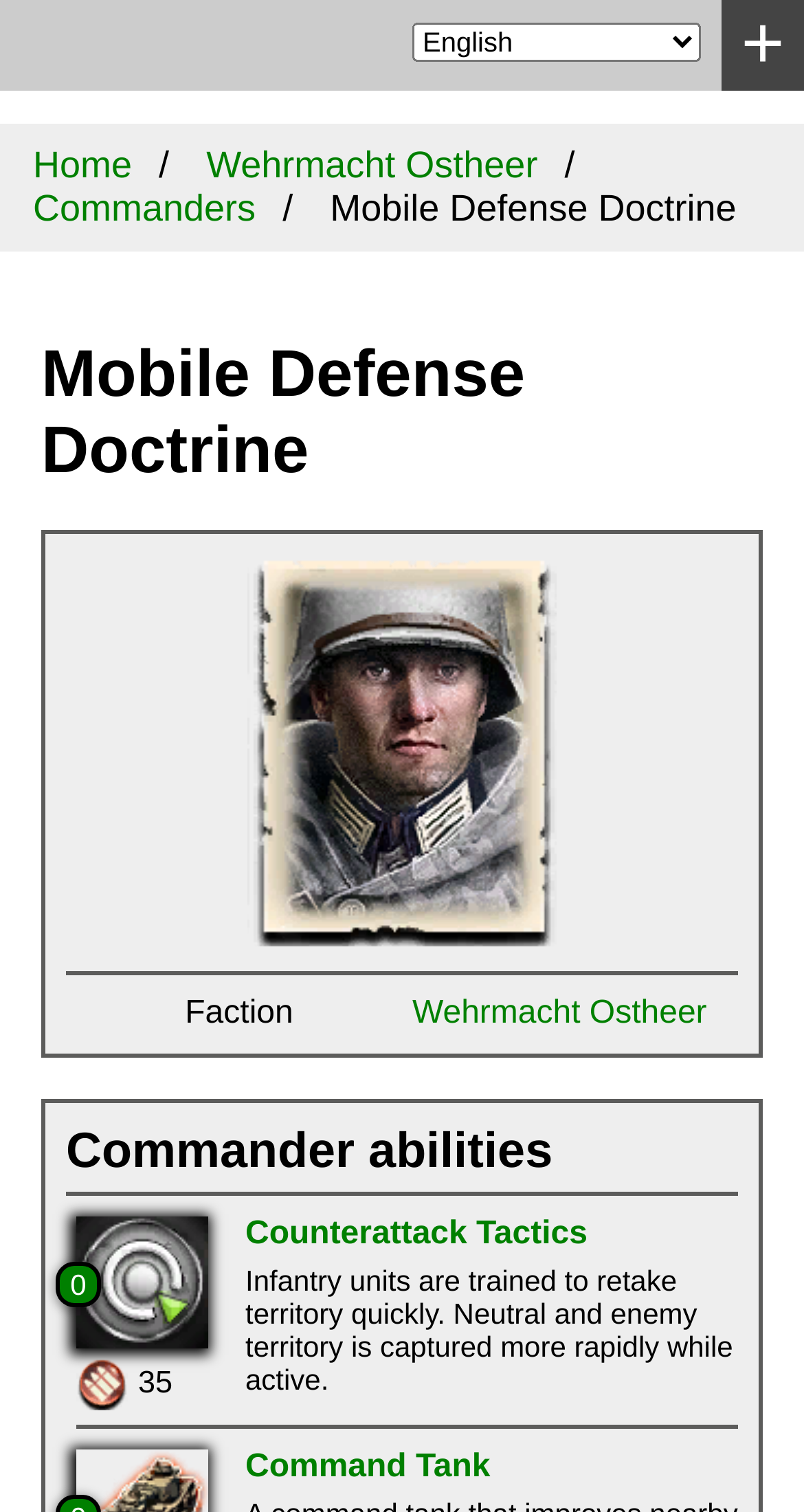Can you identify the bounding box coordinates of the clickable region needed to carry out this instruction: 'View commander abilities'? The coordinates should be four float numbers within the range of 0 to 1, stated as [left, top, right, bottom].

[0.082, 0.743, 0.918, 0.791]